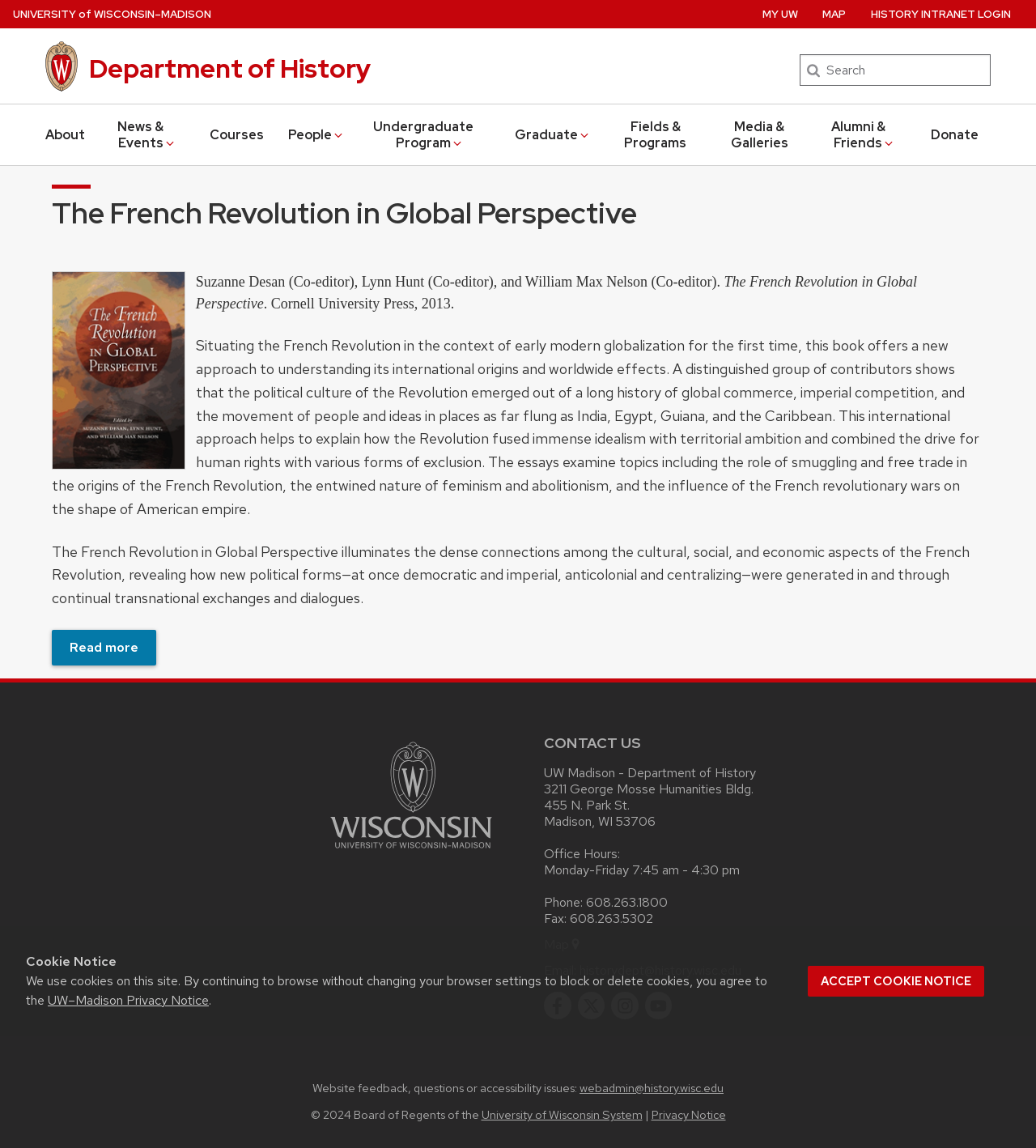Determine the bounding box coordinates of the element's region needed to click to follow the instruction: "Search for something". Provide these coordinates as four float numbers between 0 and 1, formatted as [left, top, right, bottom].

None